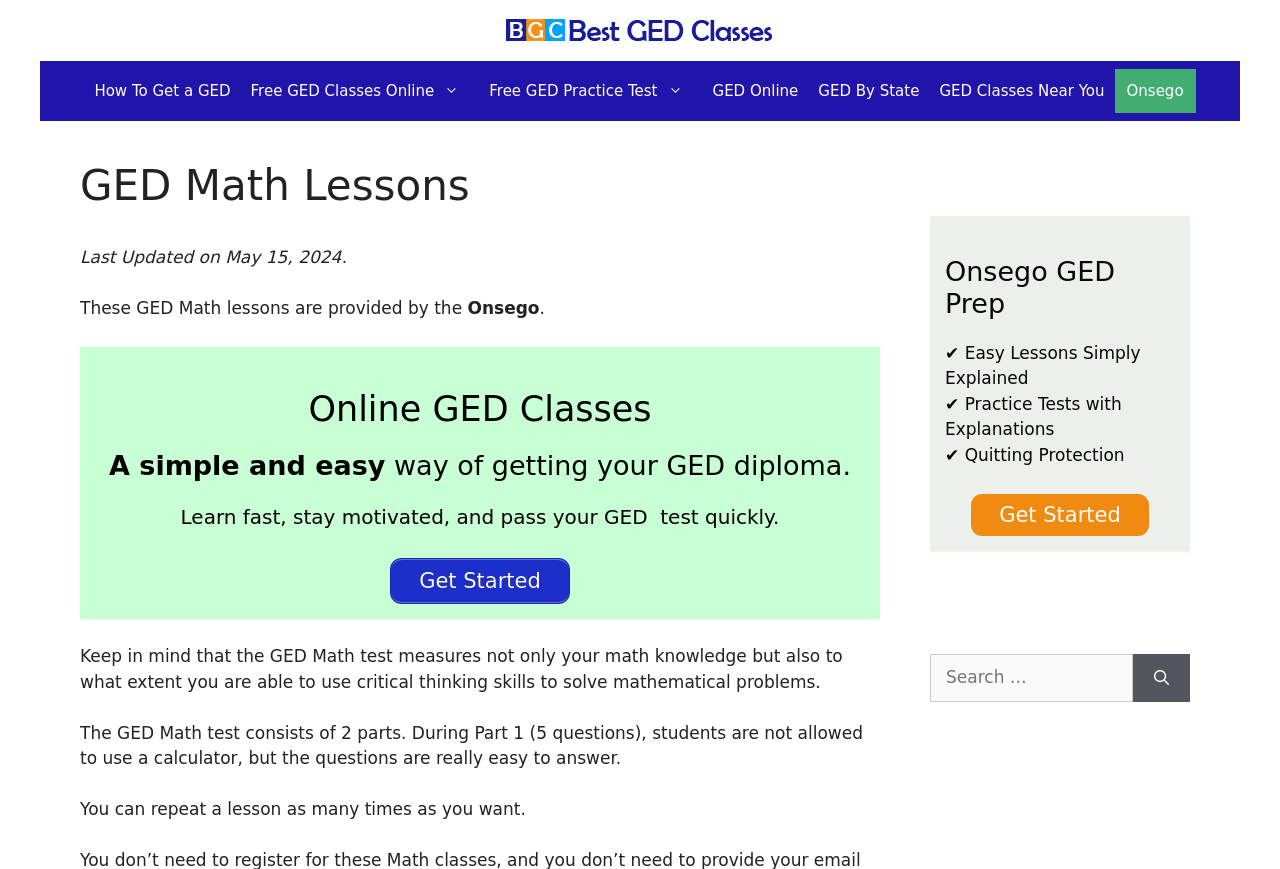Identify the first-level heading on the webpage and generate its text content.

GED Math Lessons